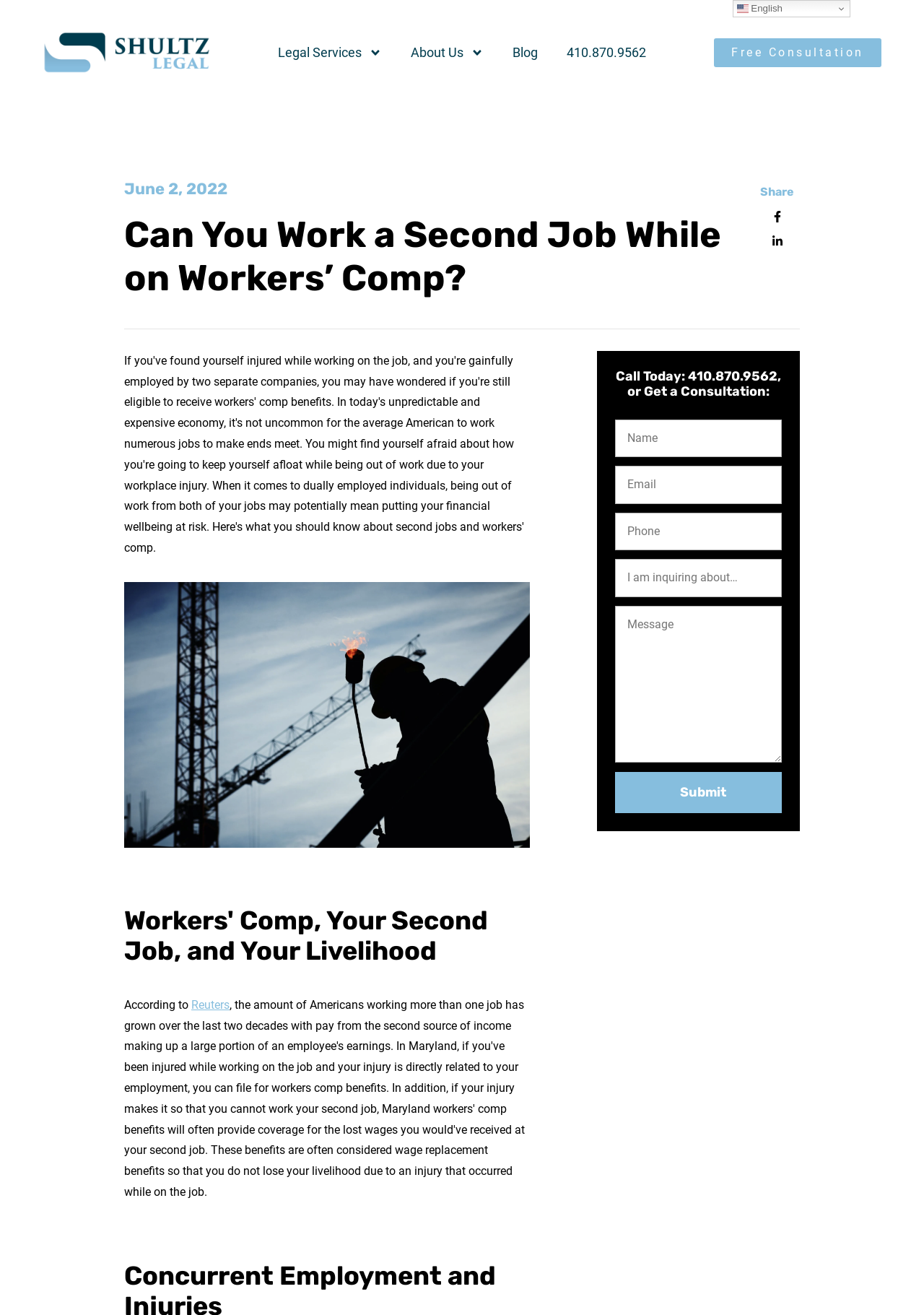Use a single word or phrase to answer the question: How many textboxes are required for the consultation form?

2